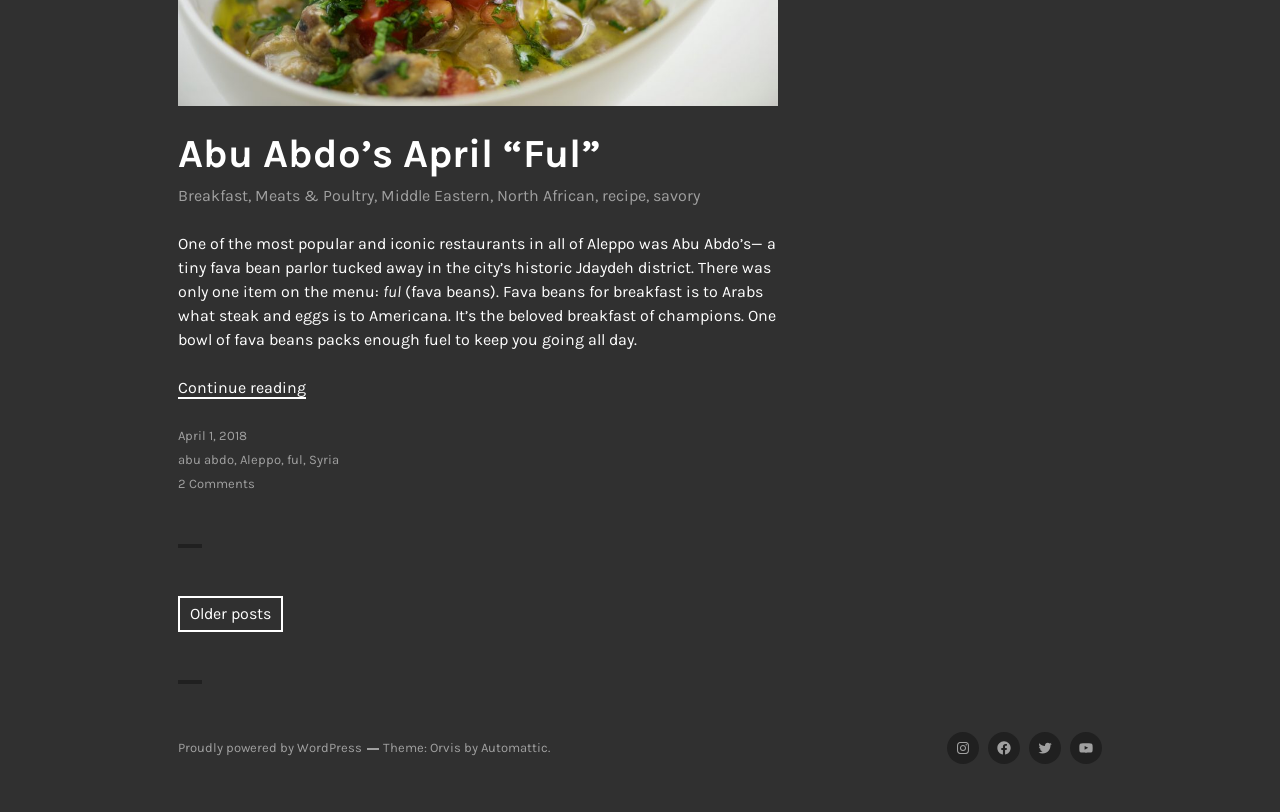Please locate the bounding box coordinates of the element that should be clicked to complete the given instruction: "Click on Abu Abdo’s April “Ful”".

[0.139, 0.16, 0.469, 0.218]